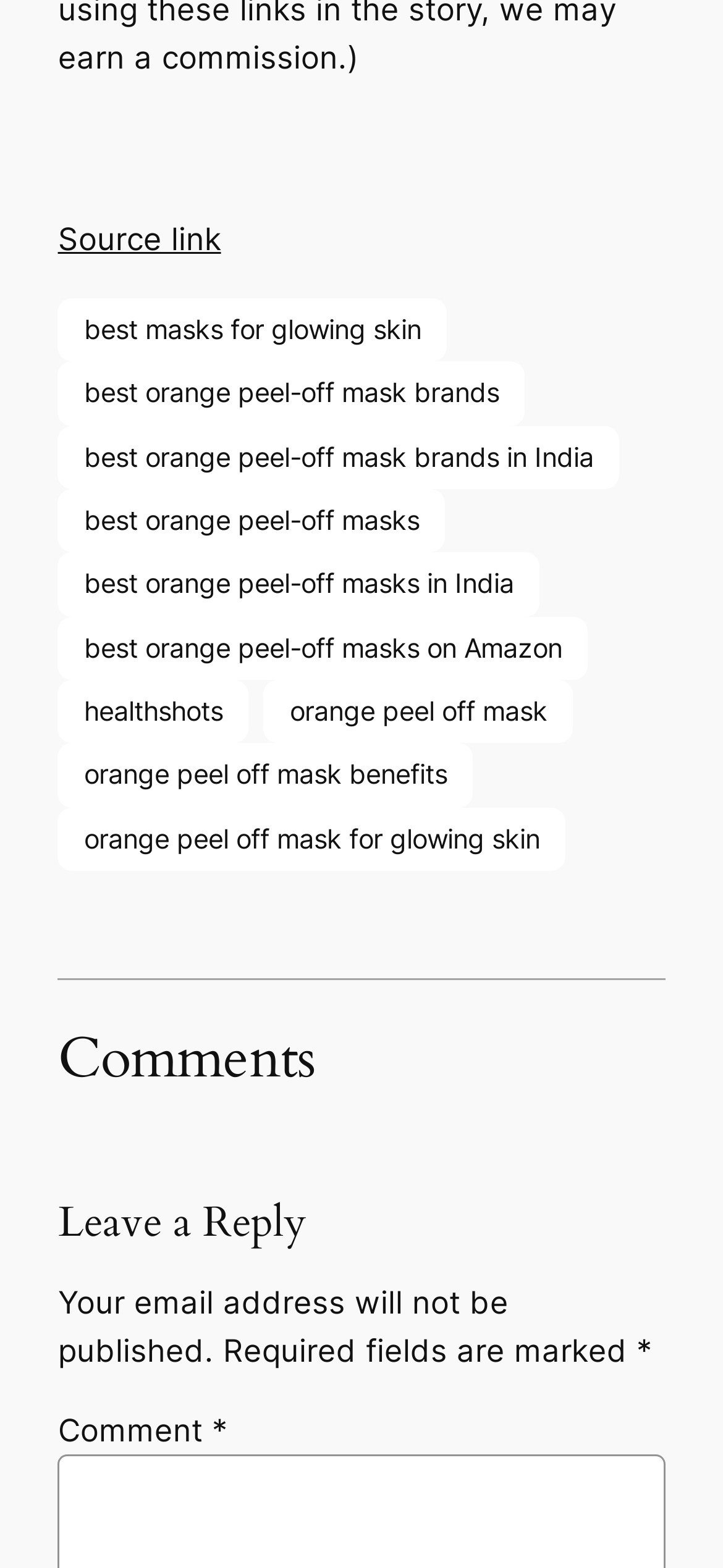Determine the bounding box coordinates of the target area to click to execute the following instruction: "Read about the benefits of orange peel off mask."

[0.08, 0.474, 0.654, 0.515]